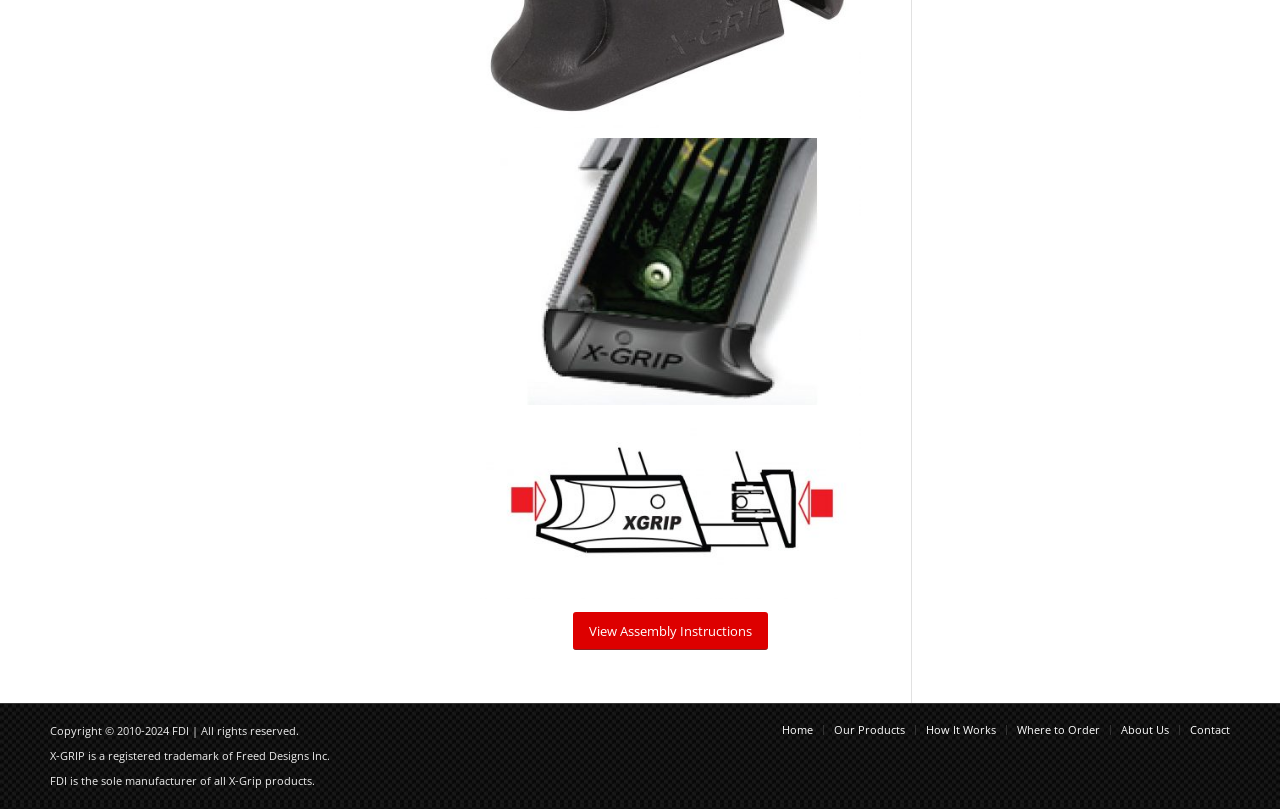Specify the bounding box coordinates of the area to click in order to follow the given instruction: "Contact Us."

[0.93, 0.893, 0.961, 0.911]